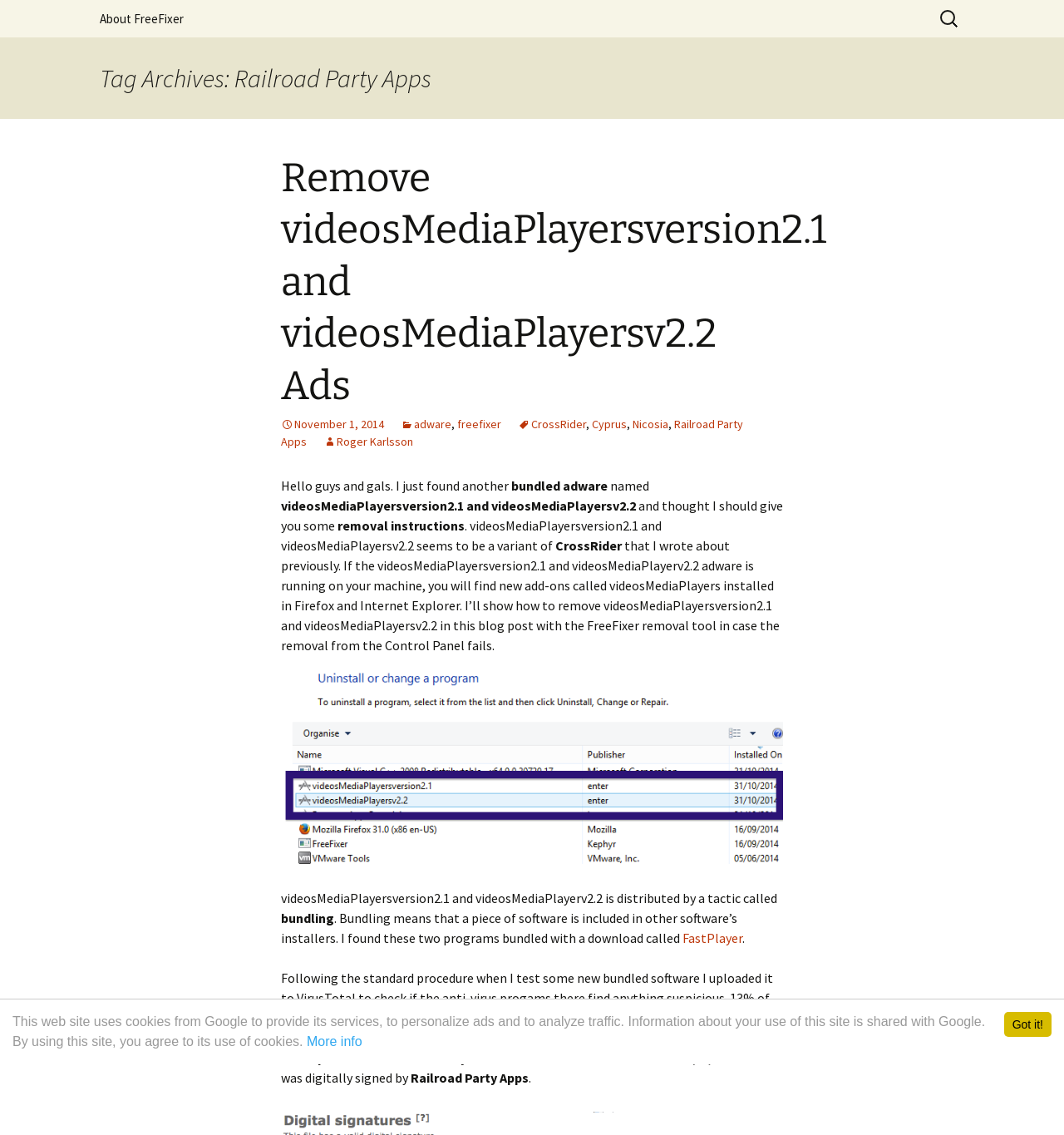Please answer the following question using a single word or phrase: 
What is the topic of the blog post?

Remove videosMediaPlayersversion2.1 and videosMediaPlayersv2.2 Ads